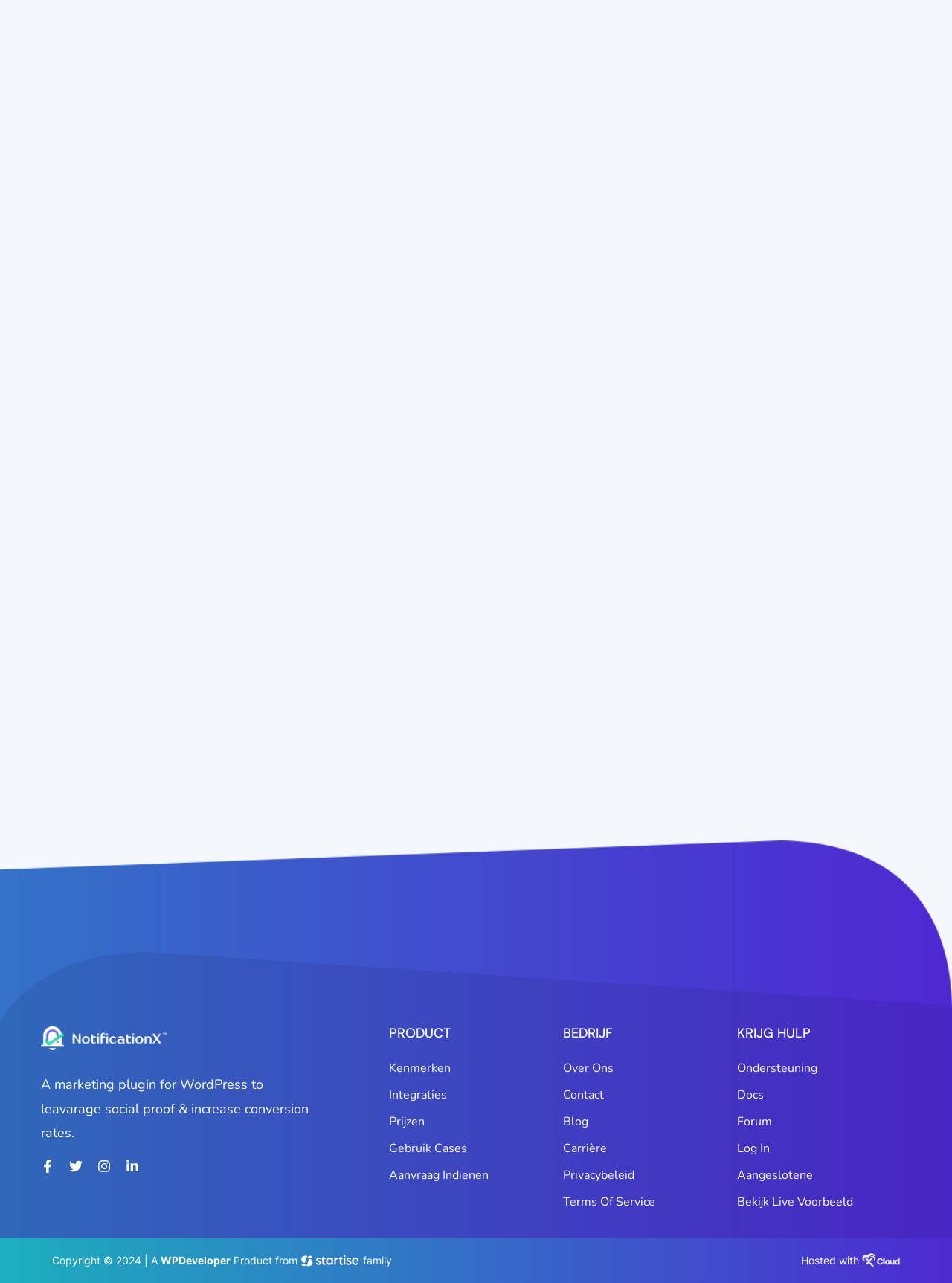Identify and provide the bounding box coordinates of the UI element described: "Log in". The coordinates should be formatted as [left, top, right, bottom], with each number being a float between 0 and 1.

[0.774, 0.891, 0.809, 0.9]